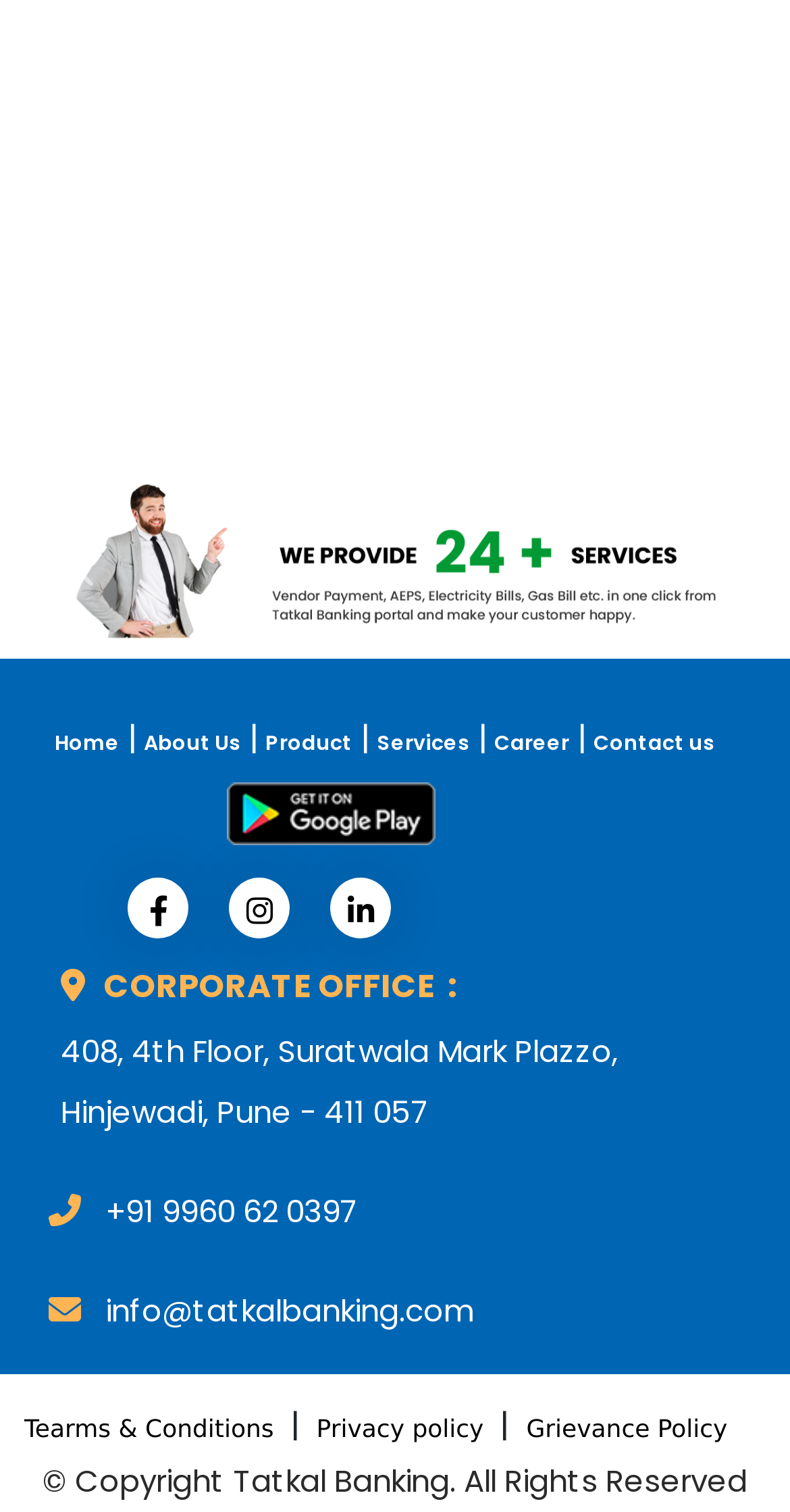What is the email address to contact?
Provide a concise answer using a single word or phrase based on the image.

info@tatkalbanking.com